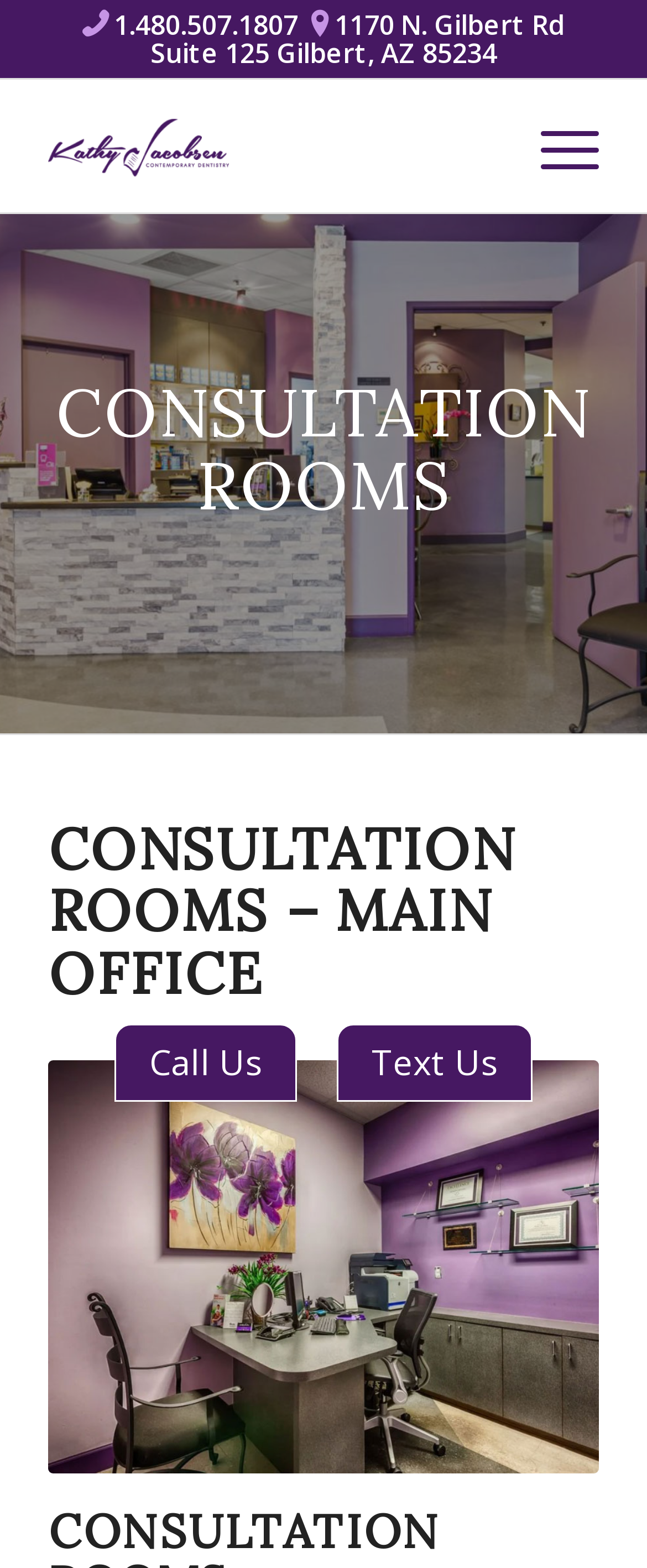What is the name of the dentistry?
Look at the image and respond with a single word or a short phrase.

Kathy Jacobsen Contemporary Dentistry